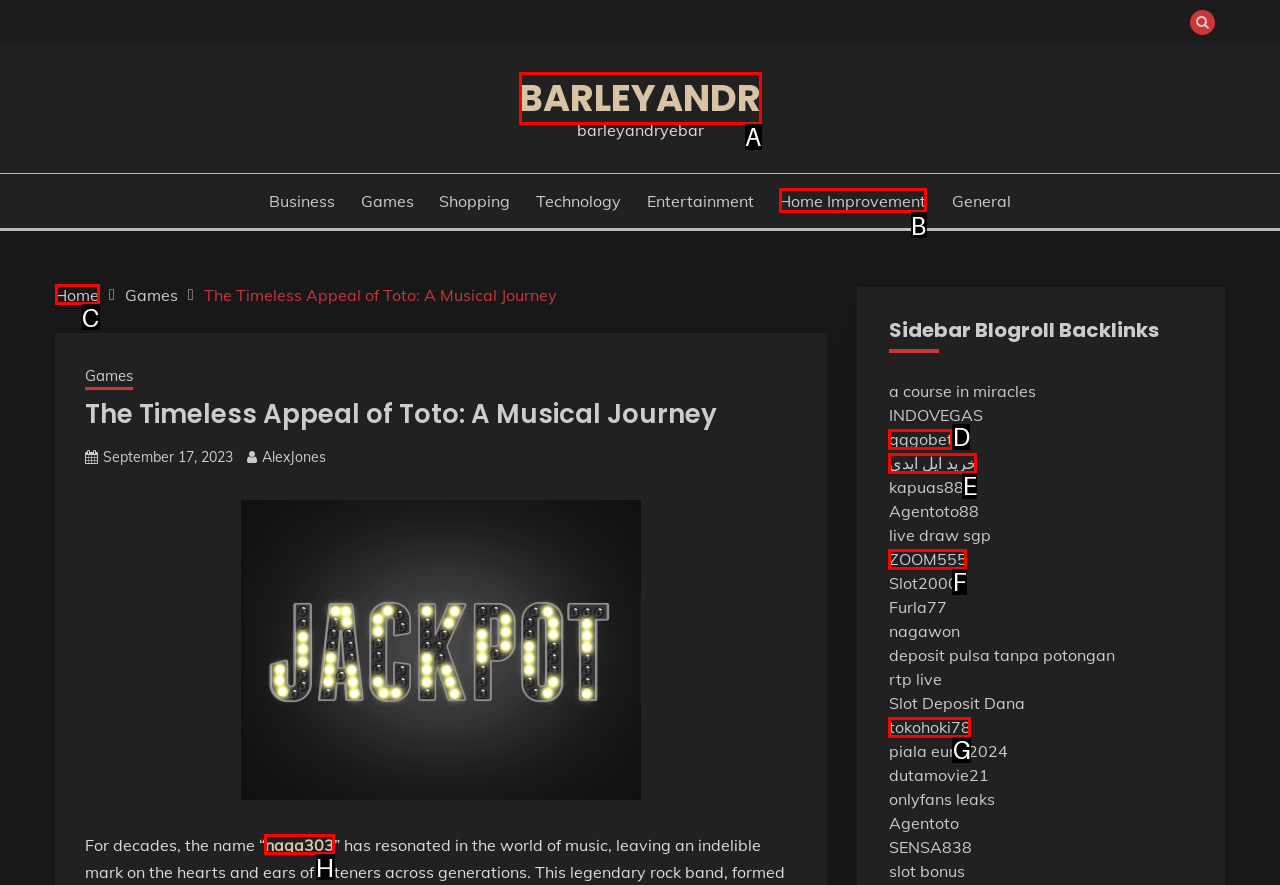Determine the letter of the UI element that will complete the task: Read the article about 'naga303'
Reply with the corresponding letter.

H